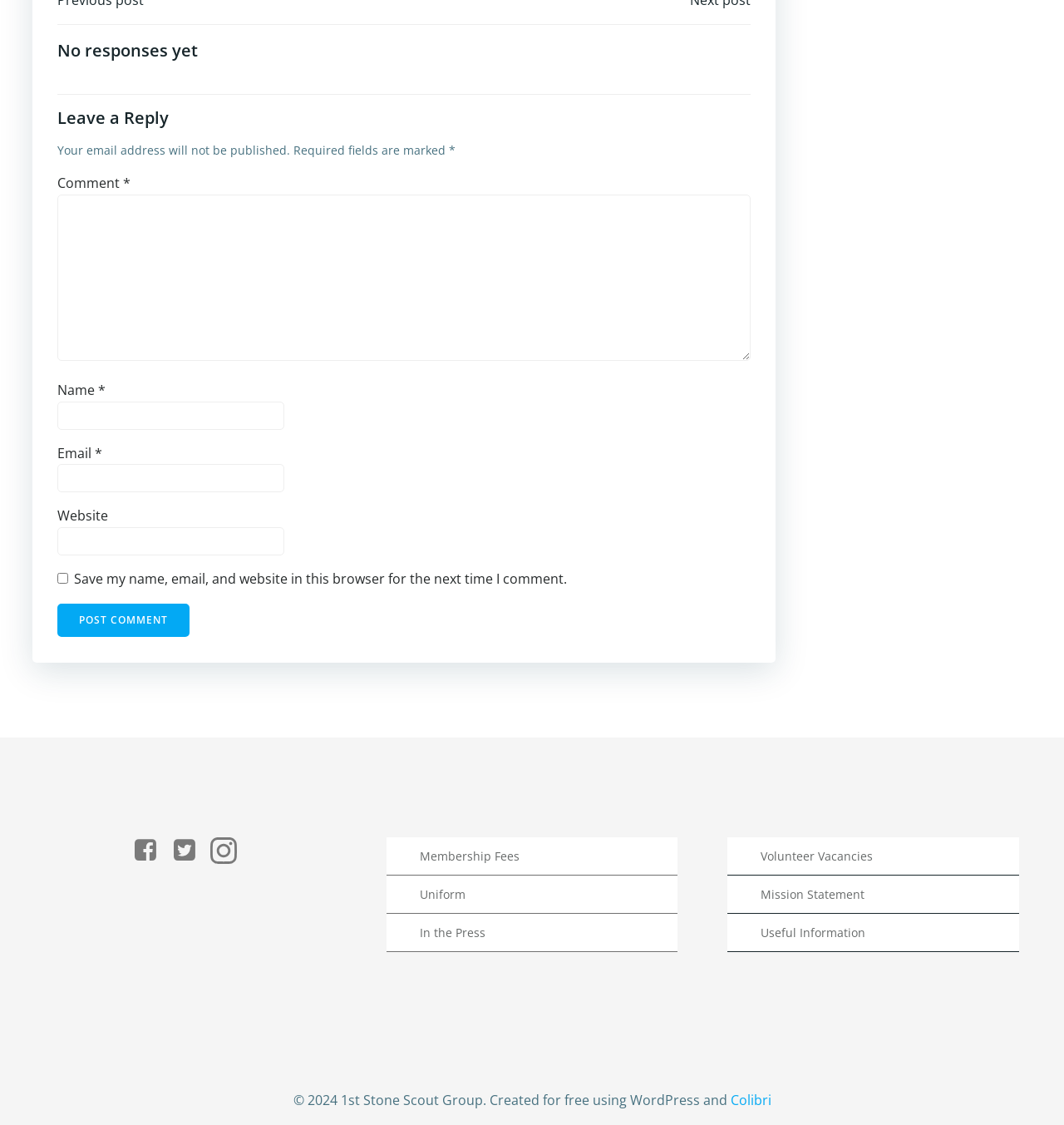Provide a brief response in the form of a single word or phrase:
What is the function of the checkbox?

Save user data